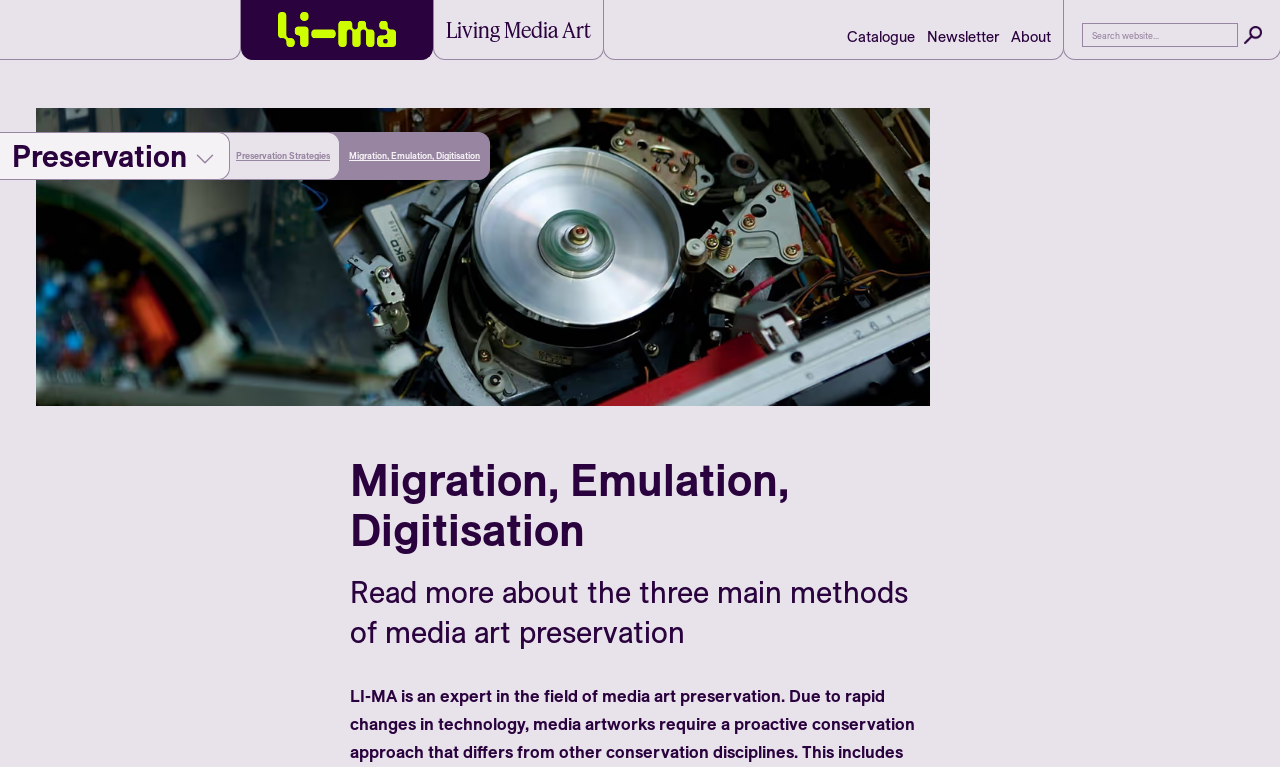With reference to the image, please provide a detailed answer to the following question: How many main links are in the top navigation bar?

The top navigation bar has links to 'Catalogue', 'Newsletter', 'About', and 'Living Media Art', which are four main links.